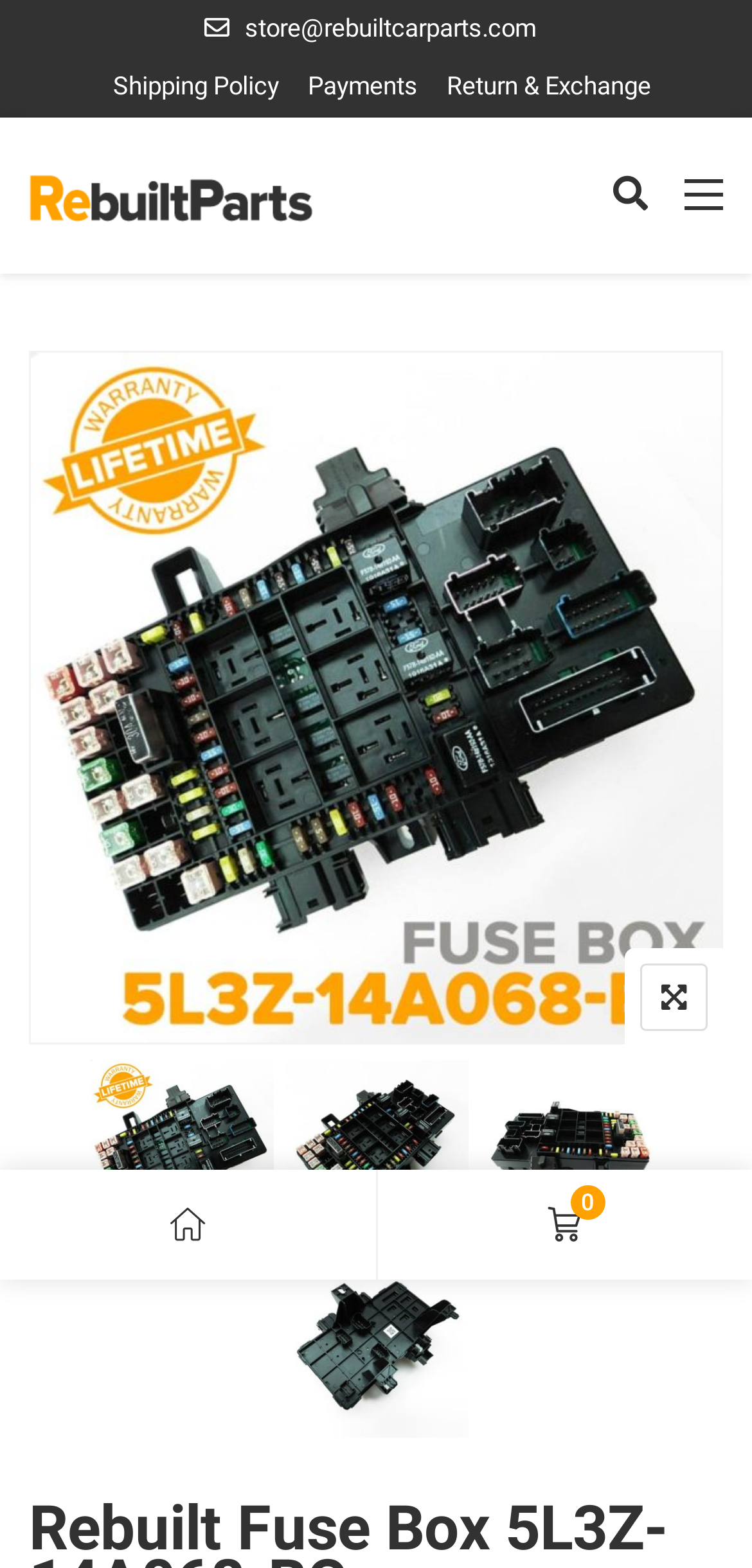What is the icon above the 'Shipping Policy' link?
Please describe in detail the information shown in the image to answer the question.

I found the icon by looking at the link 'Shipping Policy' and noticing the icon above it, which resembles an envelope, commonly used to represent email or shipping.